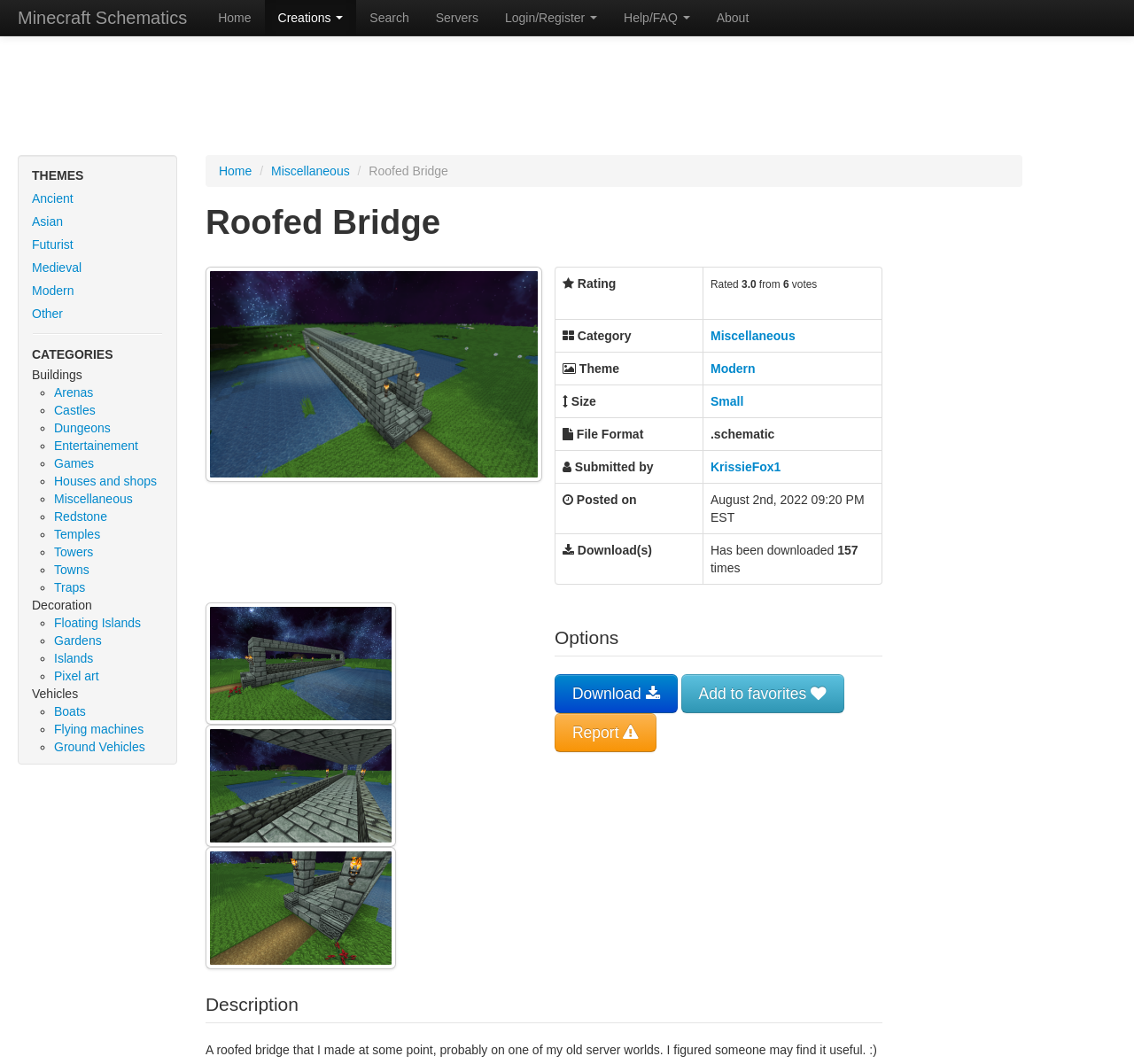Please identify the bounding box coordinates of the clickable element to fulfill the following instruction: "Login or register to the website". The coordinates should be four float numbers between 0 and 1, i.e., [left, top, right, bottom].

[0.434, 0.0, 0.538, 0.033]